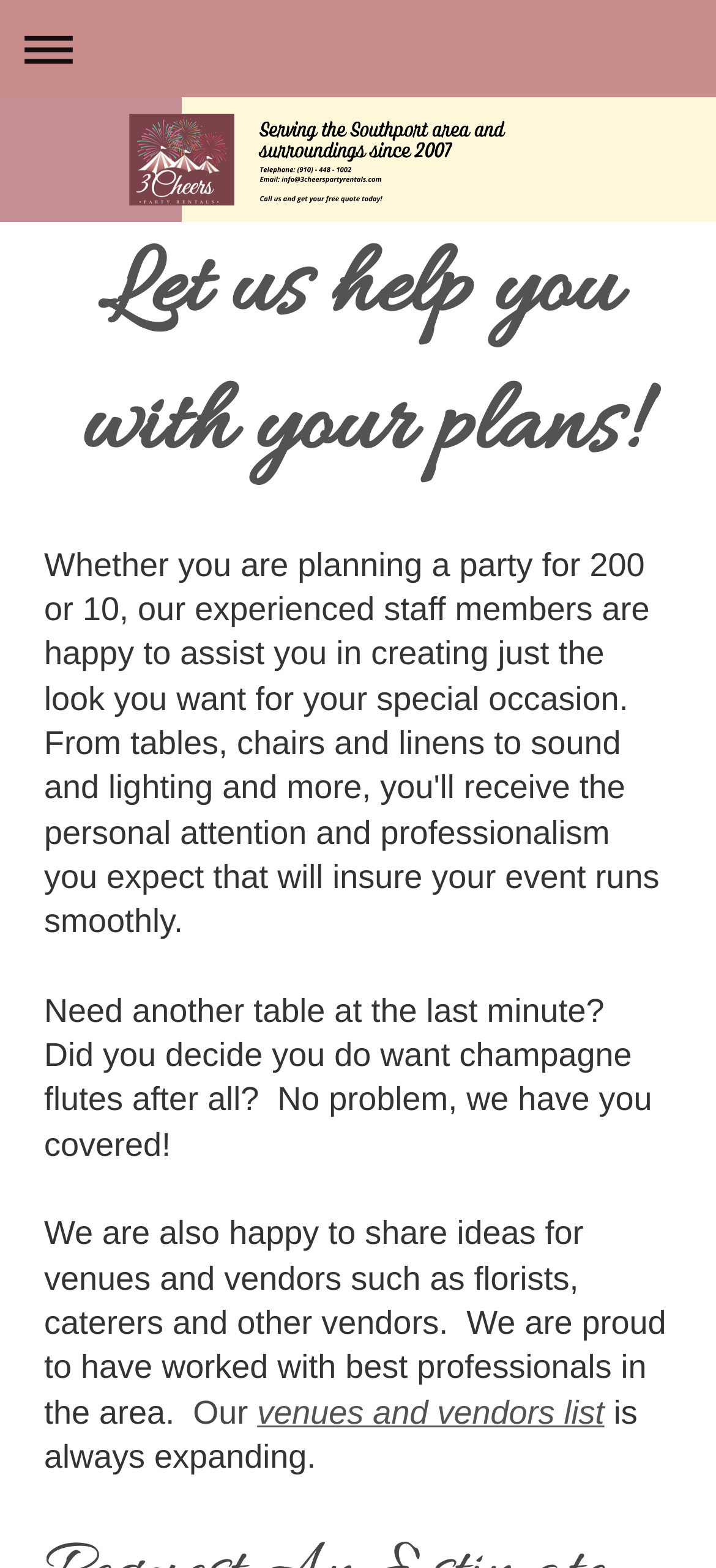What is the company's attitude towards last-minute changes?
From the screenshot, provide a brief answer in one word or phrase.

Flexible